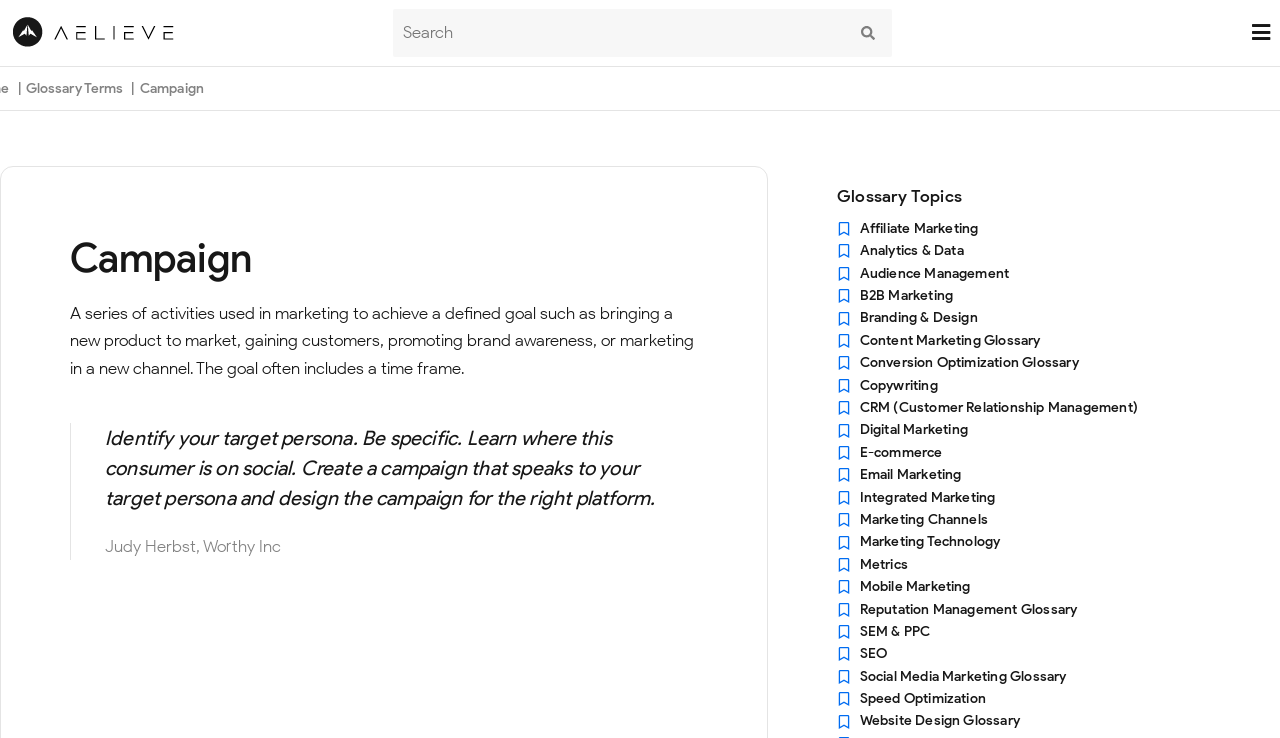Please answer the following question using a single word or phrase: What is the purpose of identifying a target persona?

To create a campaign